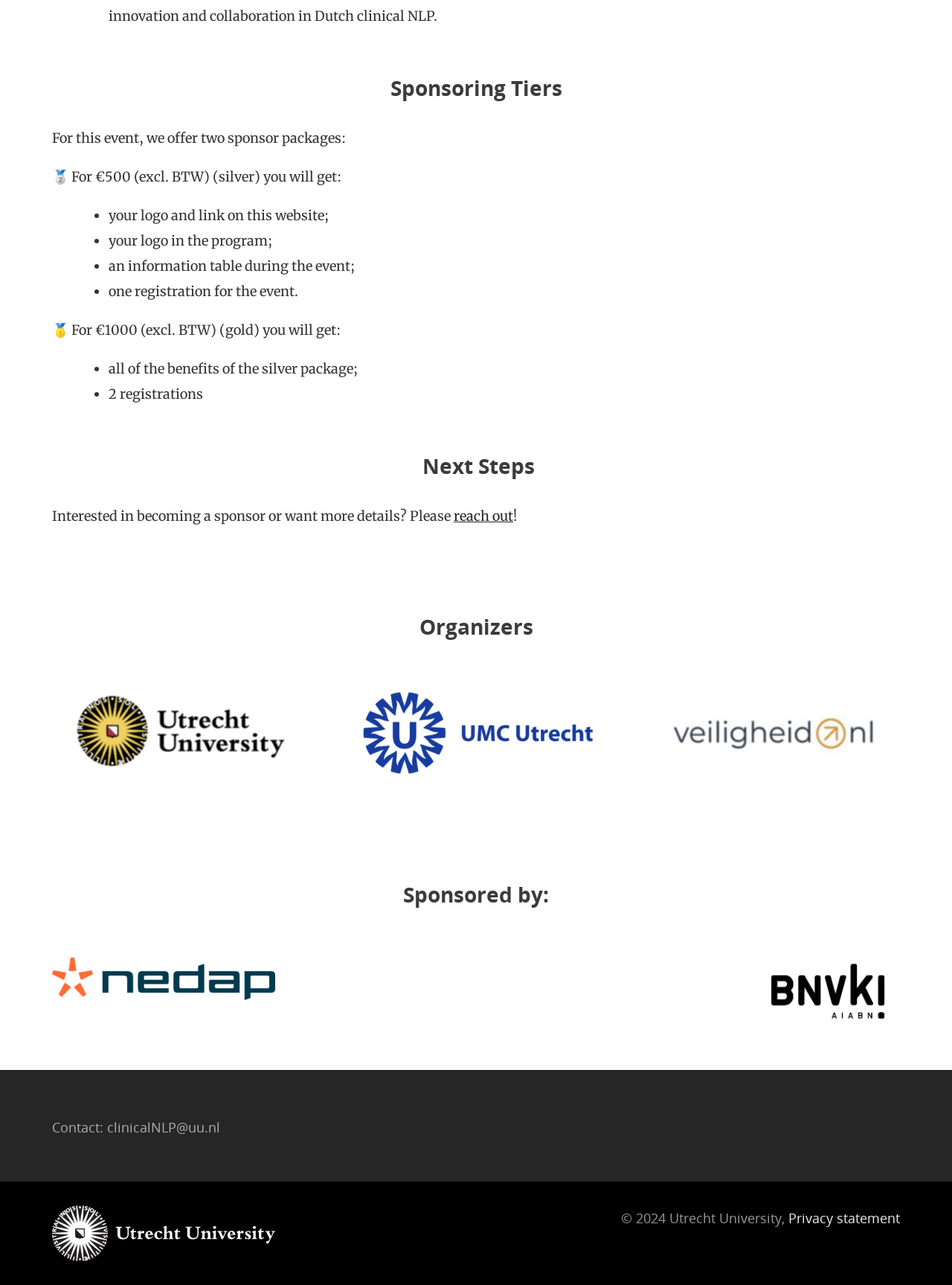Answer with a single word or phrase: 
What is the benefit of the gold sponsor package that is not included in the silver package?

2 registrations